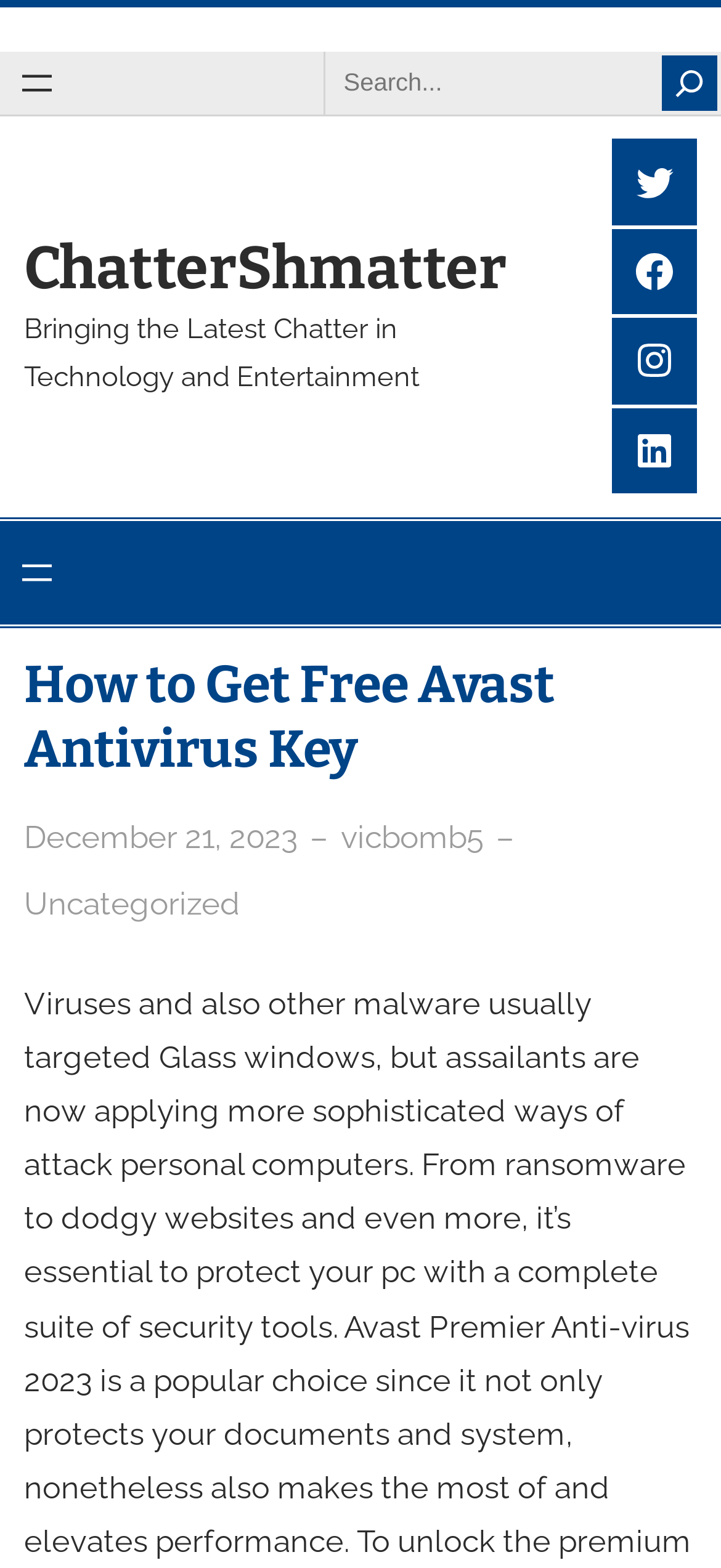Find the bounding box coordinates for the area you need to click to carry out the instruction: "Search for something". The coordinates should be four float numbers between 0 and 1, indicated as [left, top, right, bottom].

[0.477, 0.035, 0.91, 0.071]